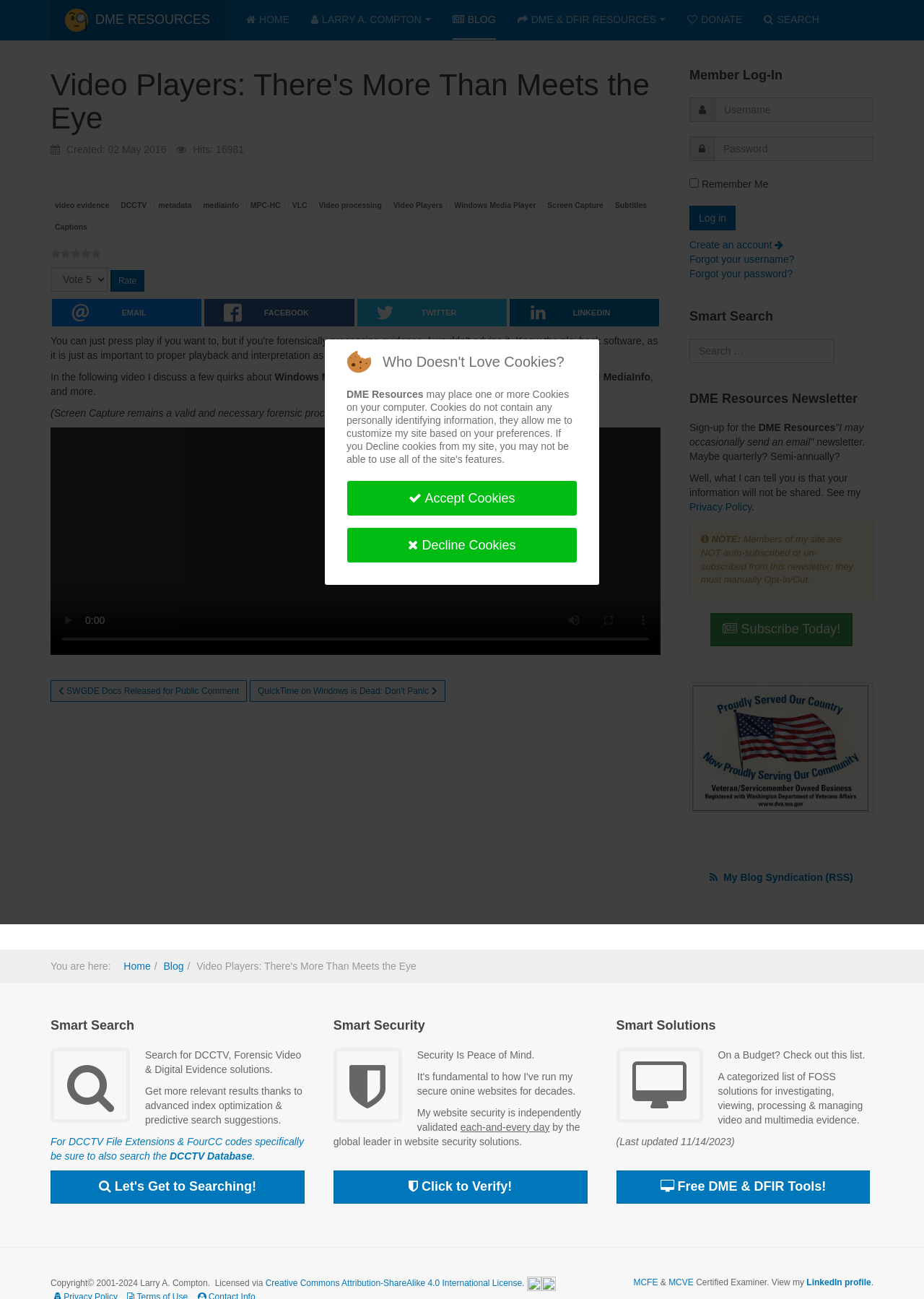Identify the text that serves as the heading for the webpage and generate it.

Video Players: There's More Than Meets the Eye